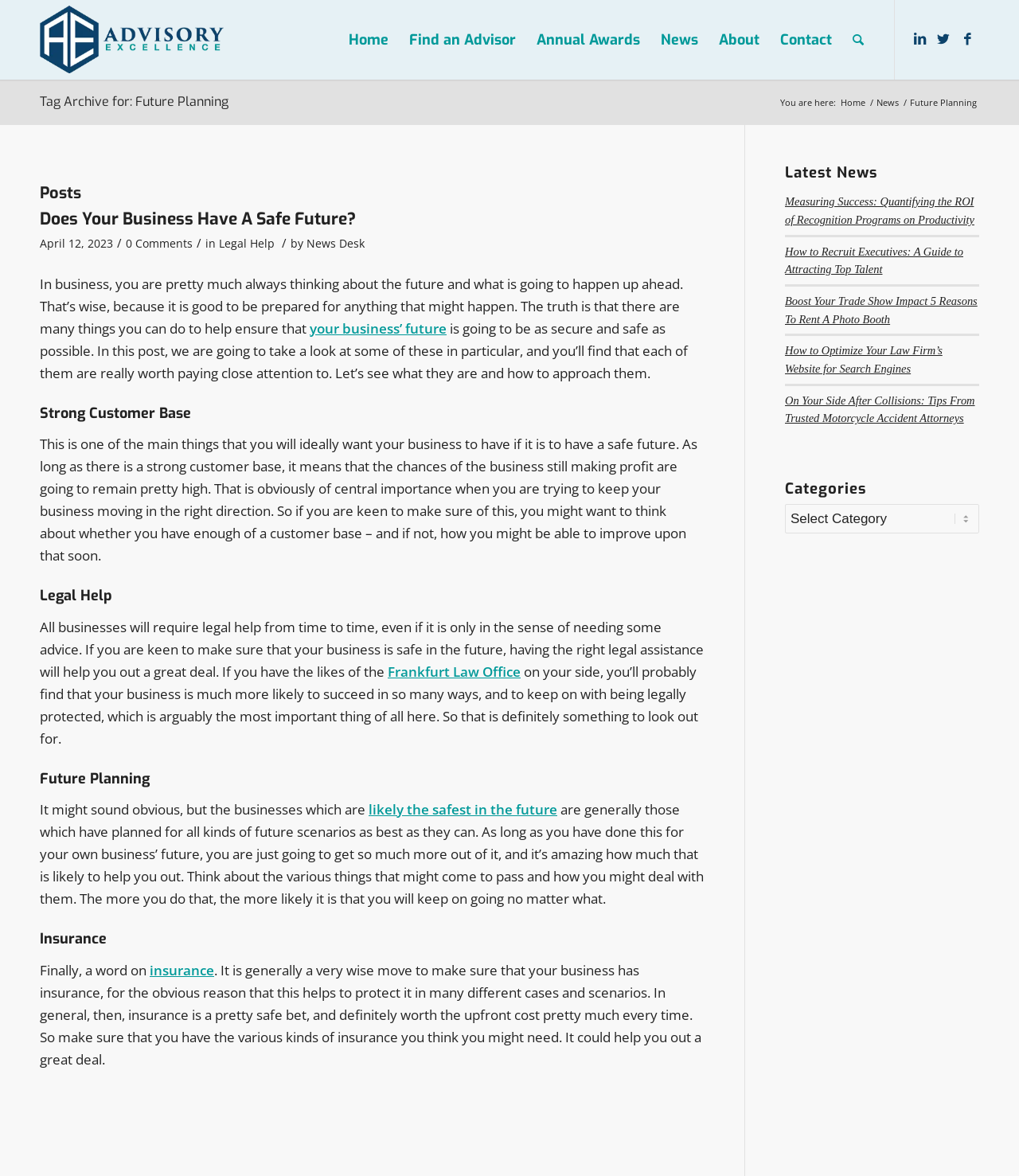Please locate the bounding box coordinates of the element that needs to be clicked to achieve the following instruction: "Read the latest news". The coordinates should be four float numbers between 0 and 1, i.e., [left, top, right, bottom].

[0.77, 0.14, 0.961, 0.154]